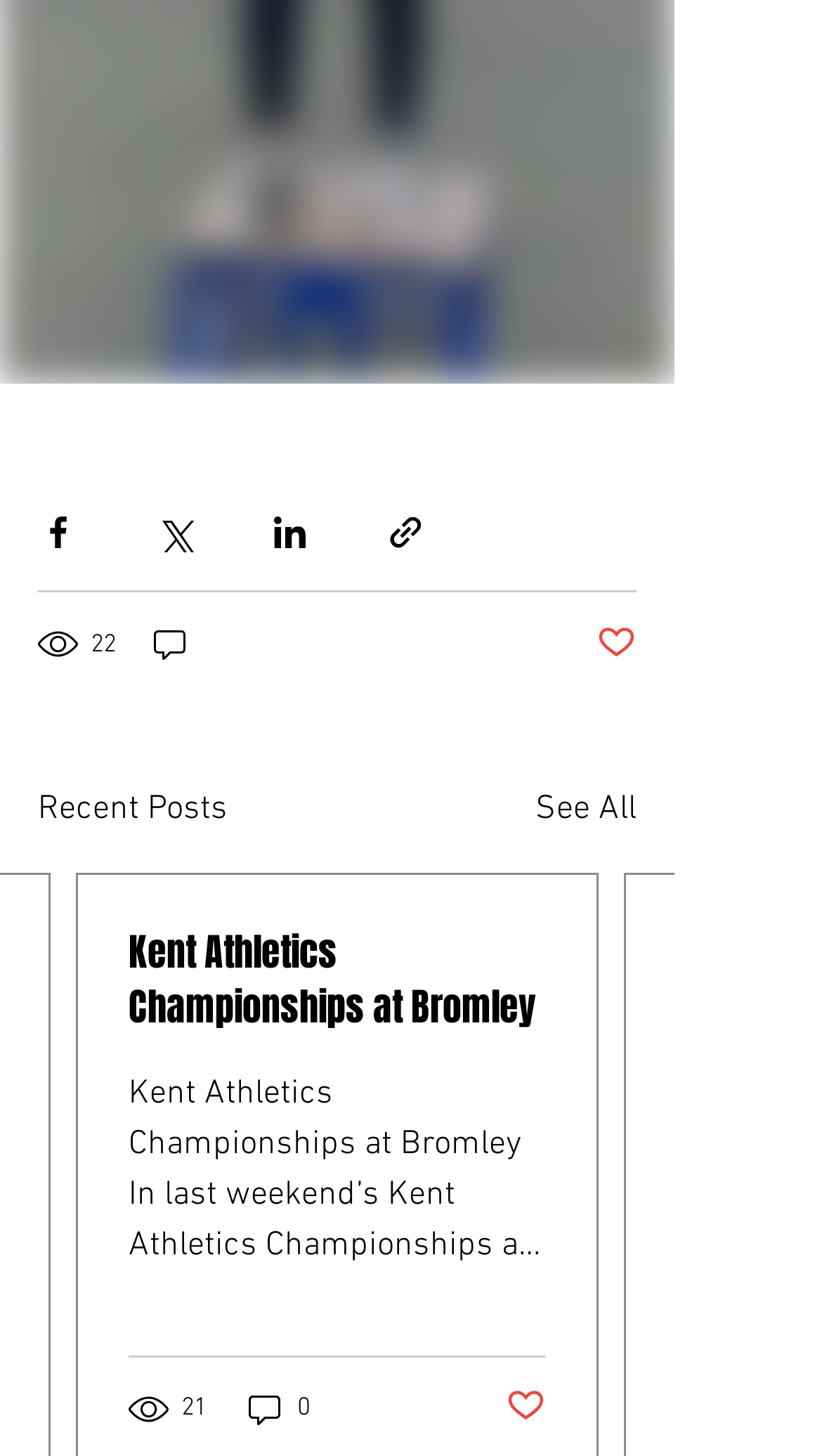Please determine the bounding box coordinates for the UI element described as: "24".

[0.156, 0.953, 0.256, 0.981]